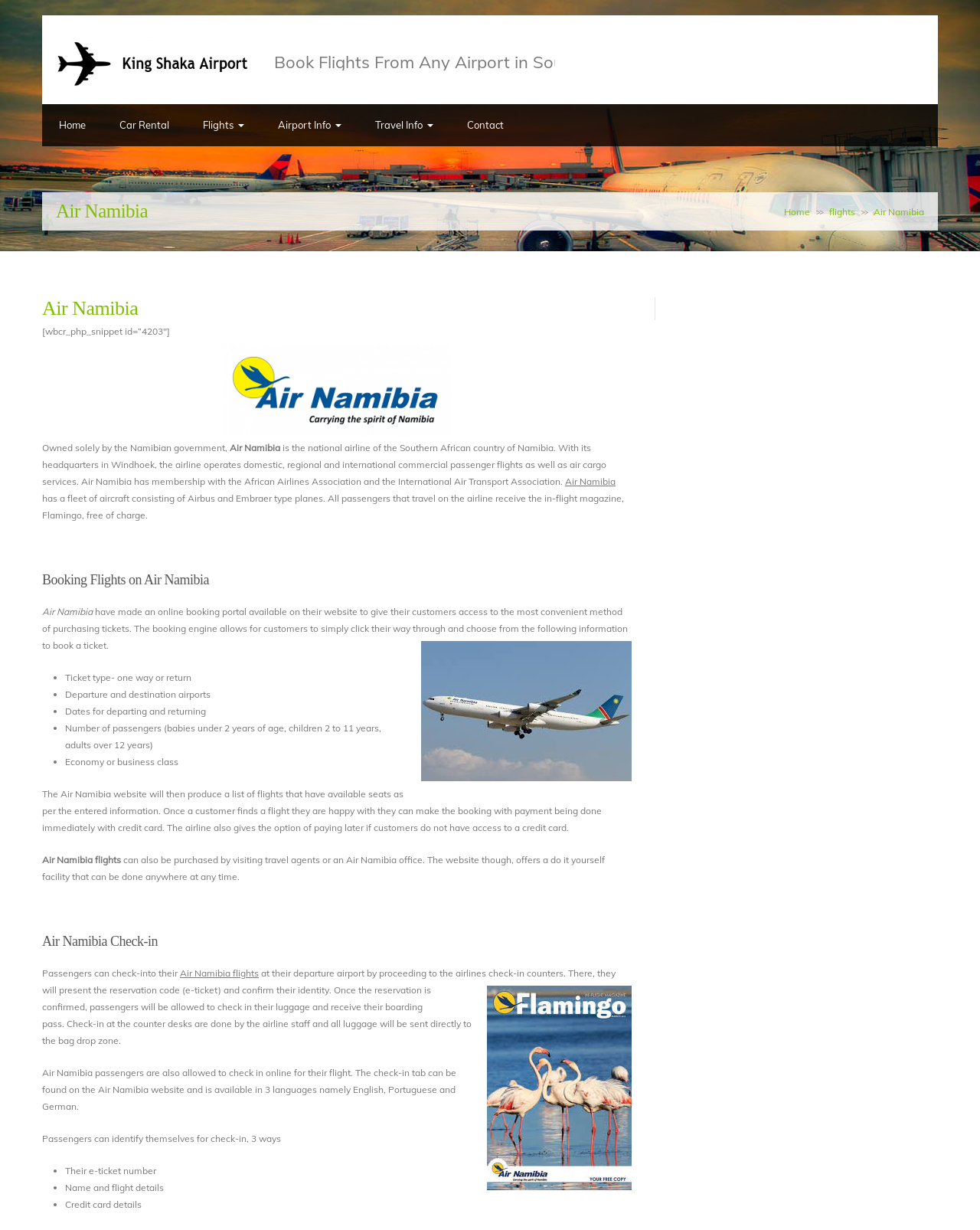Locate the bounding box coordinates of the item that should be clicked to fulfill the instruction: "Click on 'Airport Info'".

[0.266, 0.085, 0.366, 0.119]